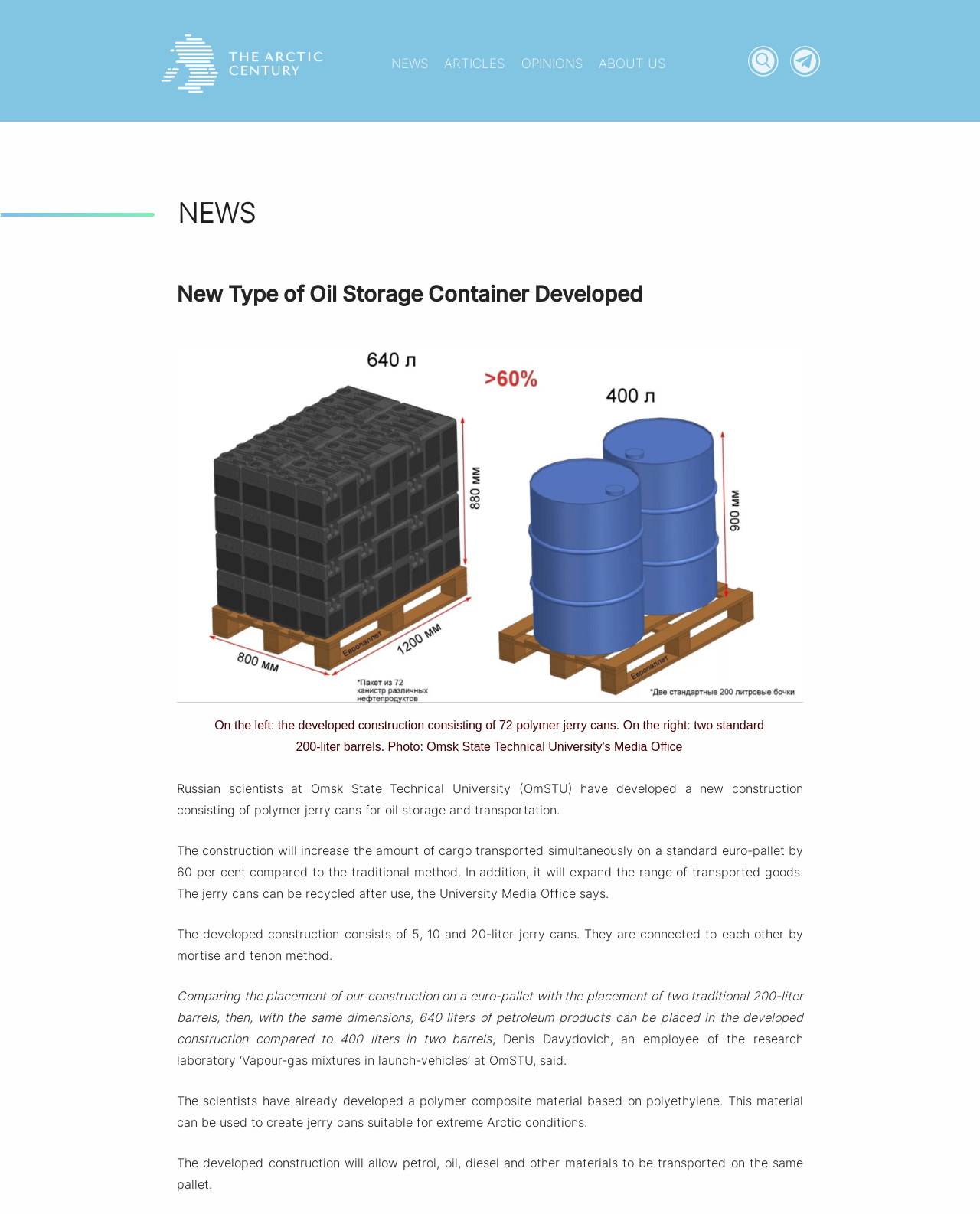Using the information in the image, give a detailed answer to the following question: What is the material used to create jerry cans suitable for extreme Arctic conditions?

The scientists have already developed a polymer composite material based on polyethylene, which can be used to create jerry cans suitable for extreme Arctic conditions.